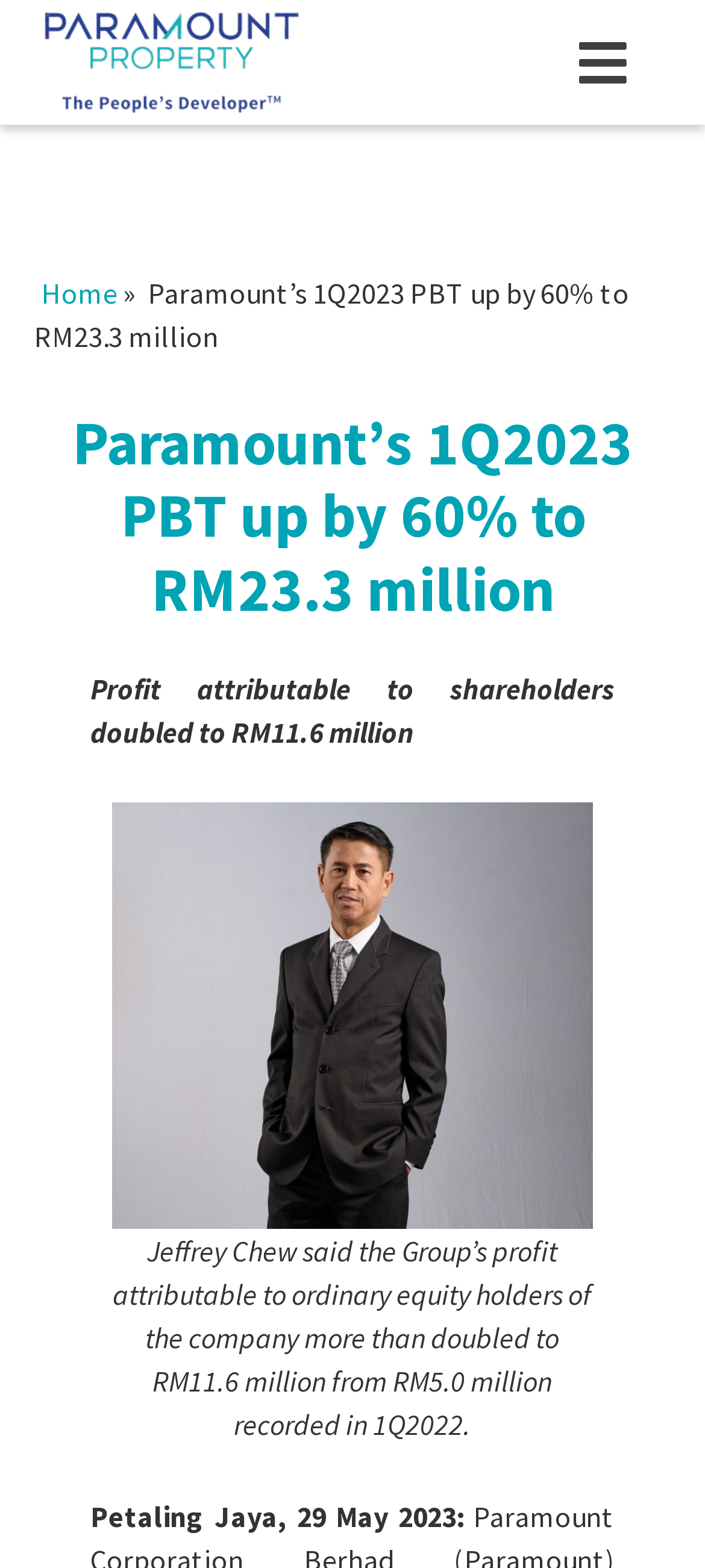What is the profit attributable to shareholders?
Please respond to the question with as much detail as possible.

The answer can be found in the static text element 'Profit attributable to shareholders doubled to RM11.6 million' which is located in the middle of the webpage.